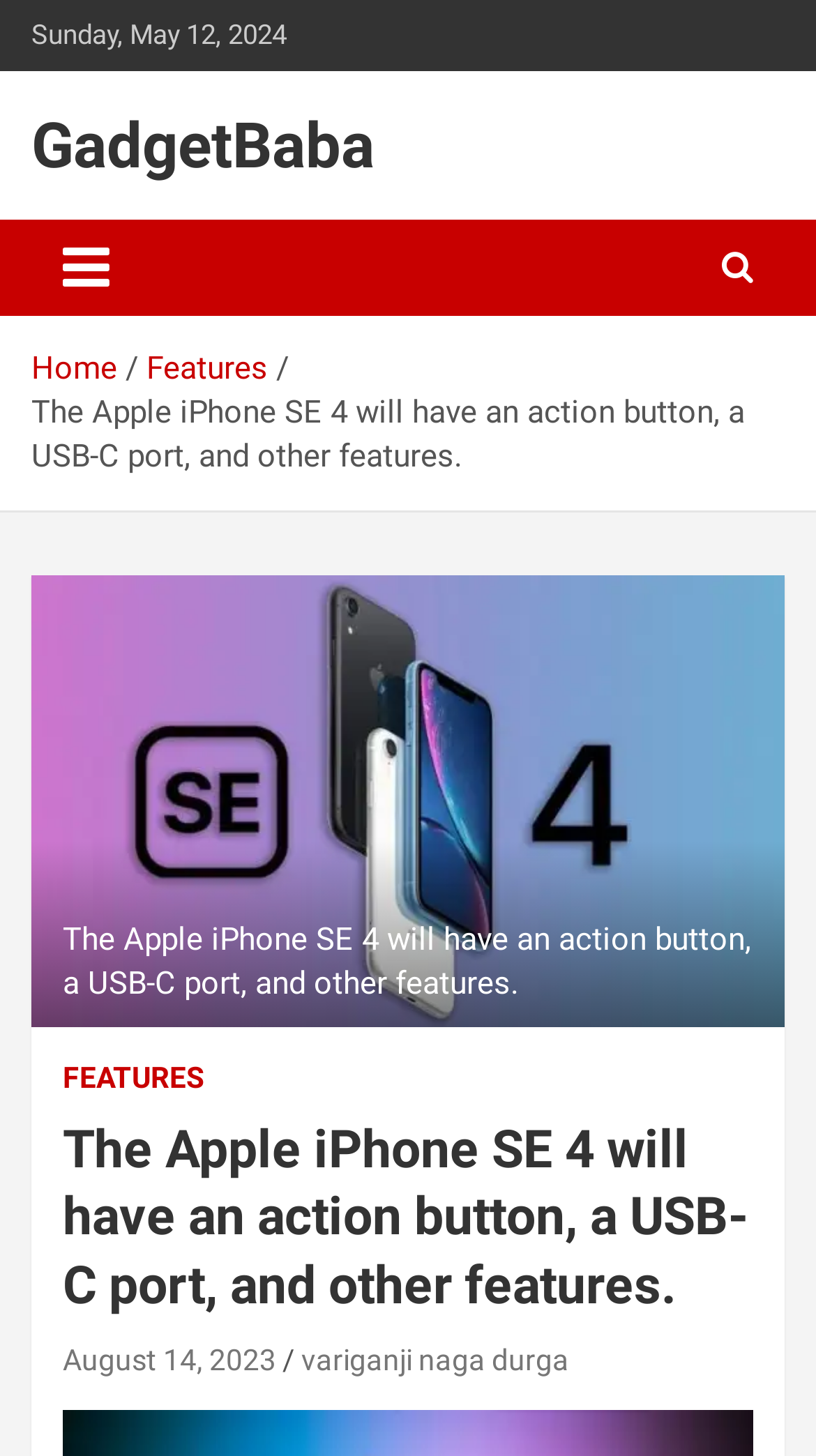Use the information in the screenshot to answer the question comprehensively: What is the name of the website?

I found the name of the website by looking at the top-left corner of the webpage, where it says 'GadgetBaba' in a heading element.